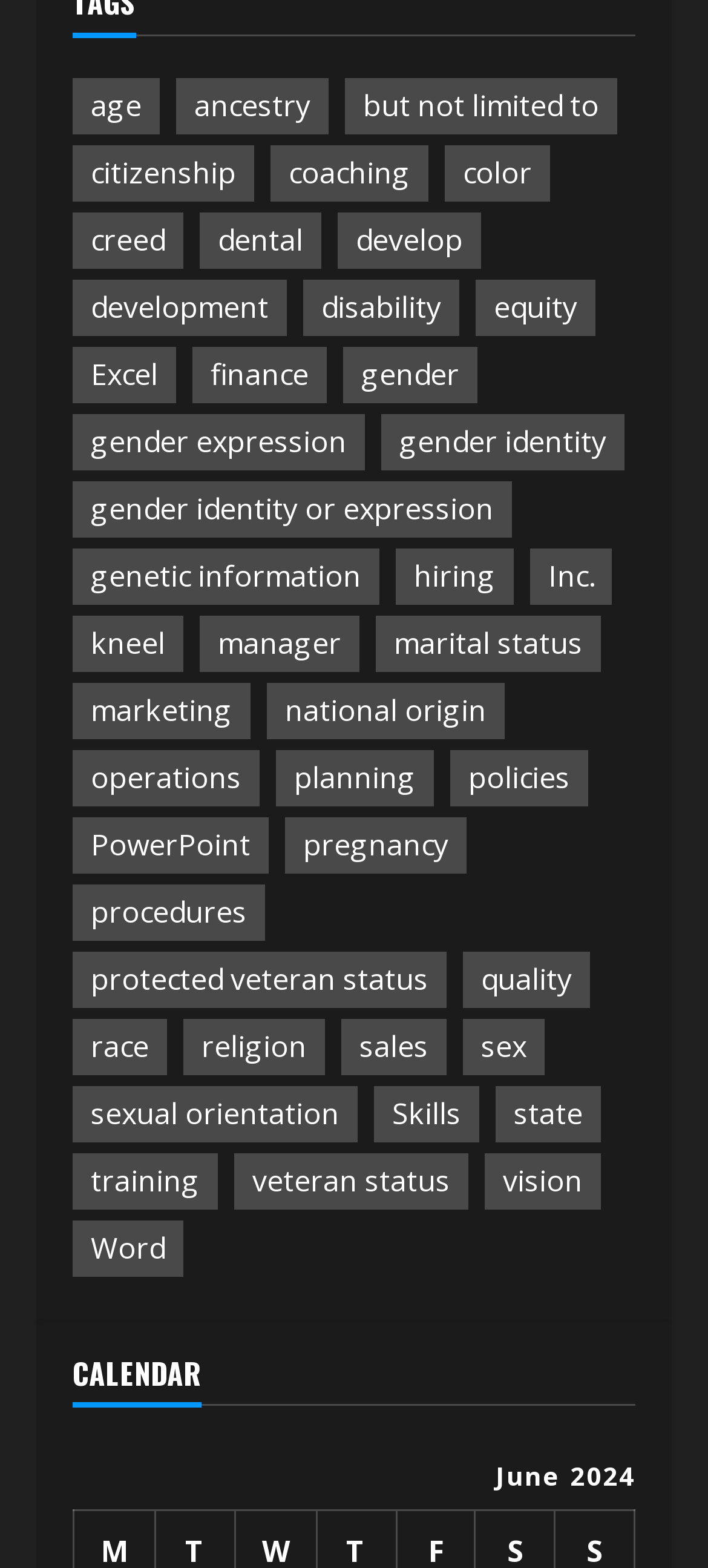Answer the question briefly using a single word or phrase: 
Is there a section on this webpage with a heading?

yes